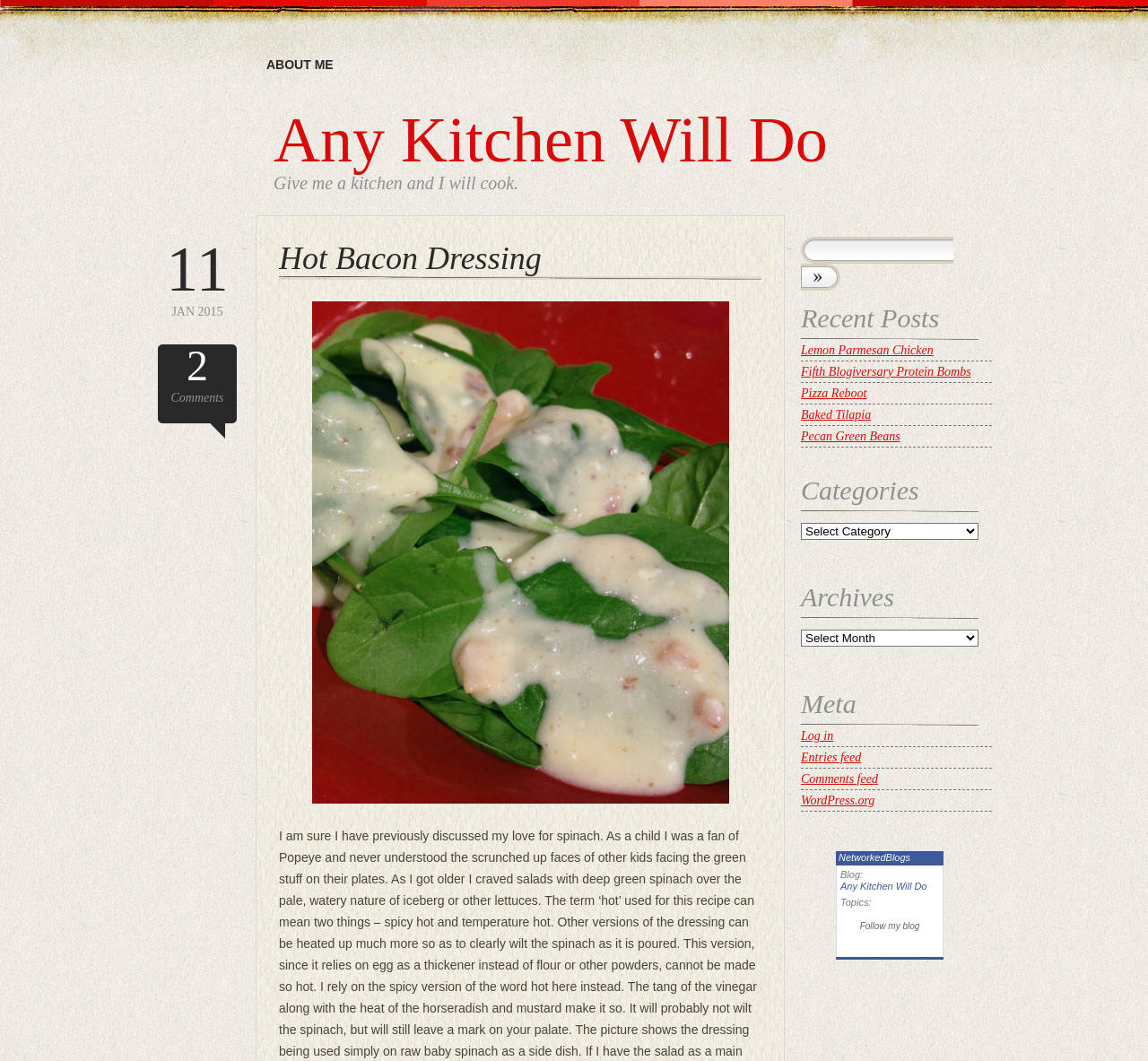Describe all the visual and textual components of the webpage comprehensively.

This webpage appears to be a personal blog, with a focus on cooking and recipes. At the top, there is a heading that reads "Any Kitchen Will Do" and a link to the "ABOUT ME" section. Below this, there is a quote "Give me a kitchen and I will cook." 

On the left side of the page, there is a section dedicated to a specific recipe, "Hot Bacon Dressing". This section includes a heading, a link to the recipe, and an image of the dish. 

On the right side of the page, there is a search bar and a list of recent posts, including links to recipes such as "Lemon Parmesan Chicken", "Fifth Blogiversary Protein Bombs", and "Pizza Reboot". Below this, there are sections for categories, archives, and meta information, including links to log in, feeds, and WordPress.org.

At the bottom of the page, there is a section with a table layout, containing information about the blog, including the title "Any Kitchen Will Do" and a link to follow the blog. There are also links to NetworkedBlogs and other external resources.